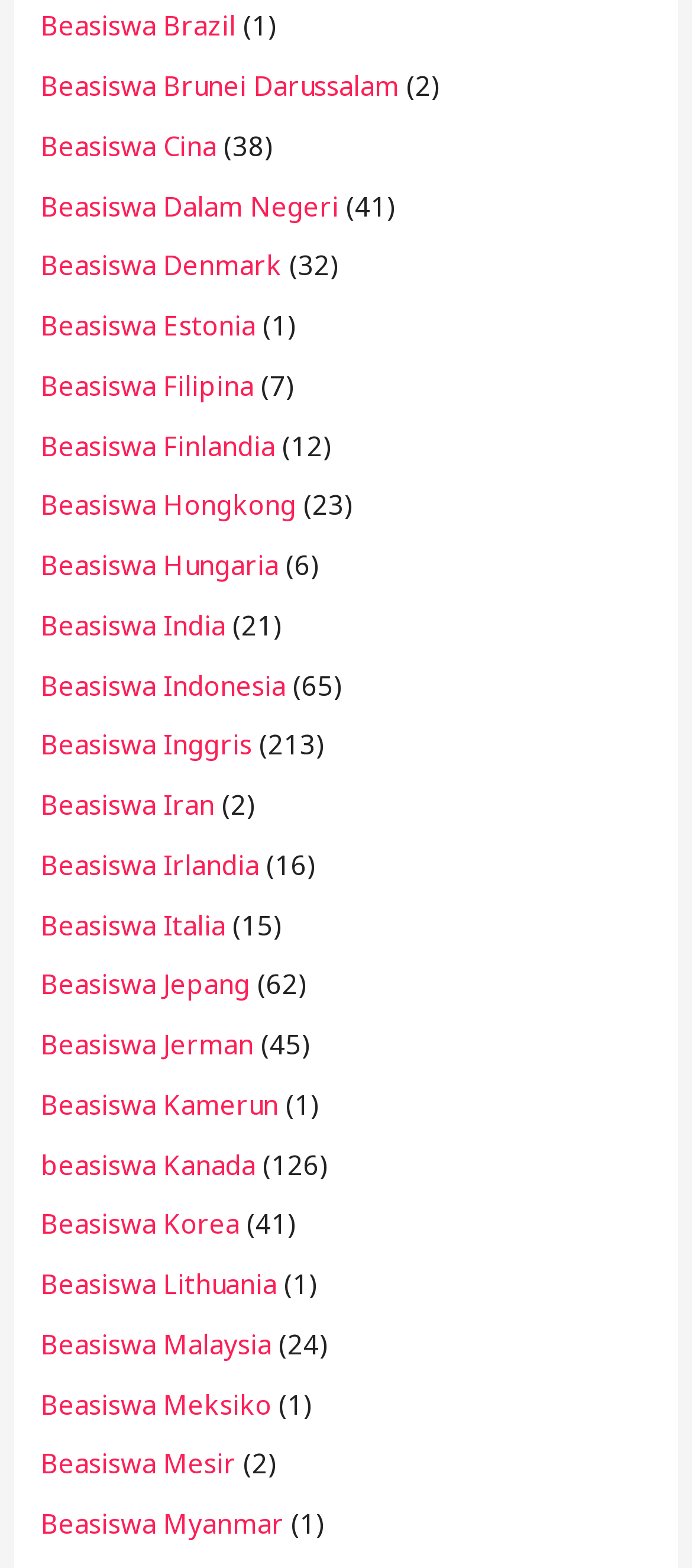Use a single word or phrase to answer the question:
Is there a Beasiswa for Indonesia?

Yes